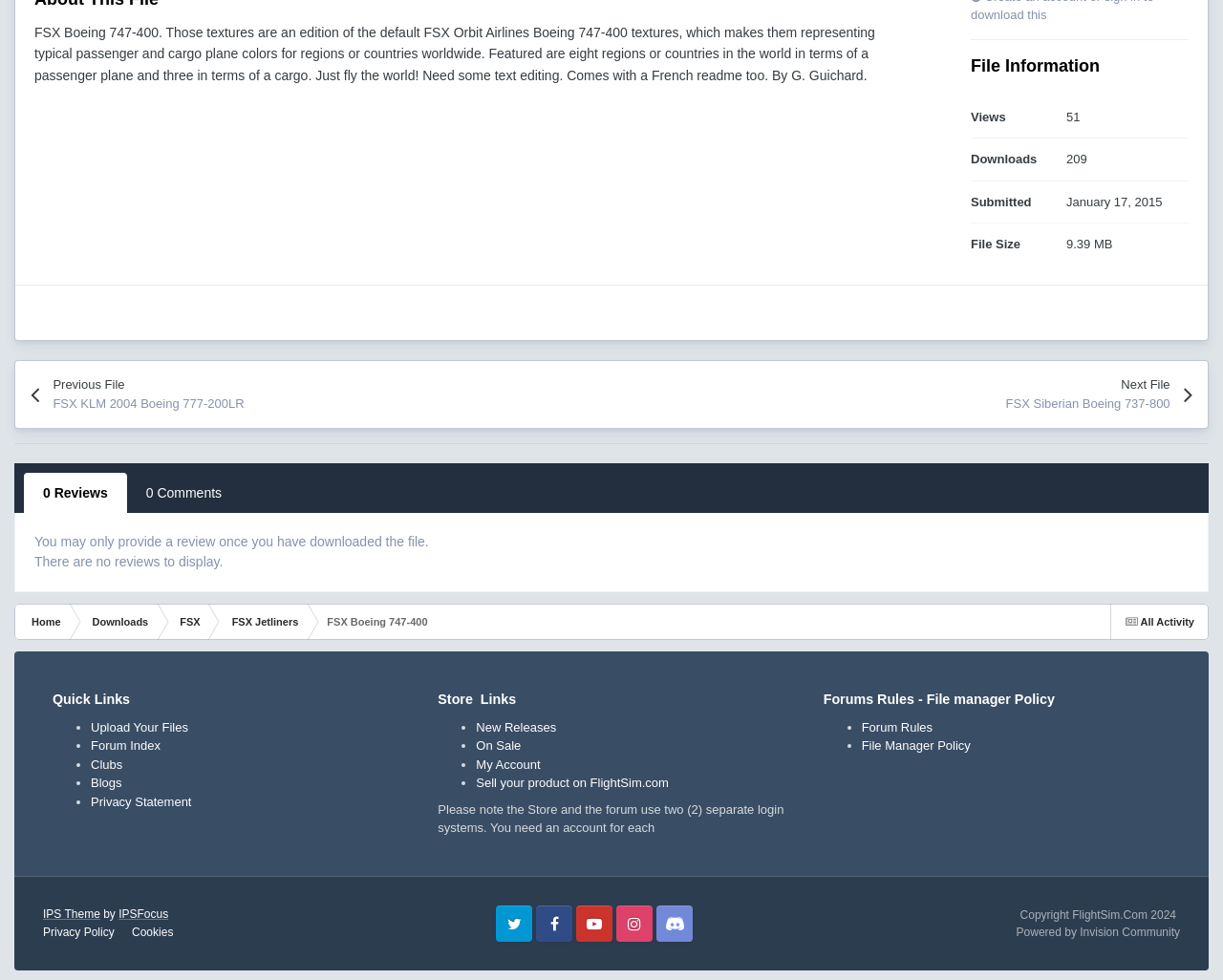Predict the bounding box coordinates for the UI element described as: "Sell your product on FlightSim.com". The coordinates should be four float numbers between 0 and 1, presented as [left, top, right, bottom].

[0.389, 0.792, 0.547, 0.806]